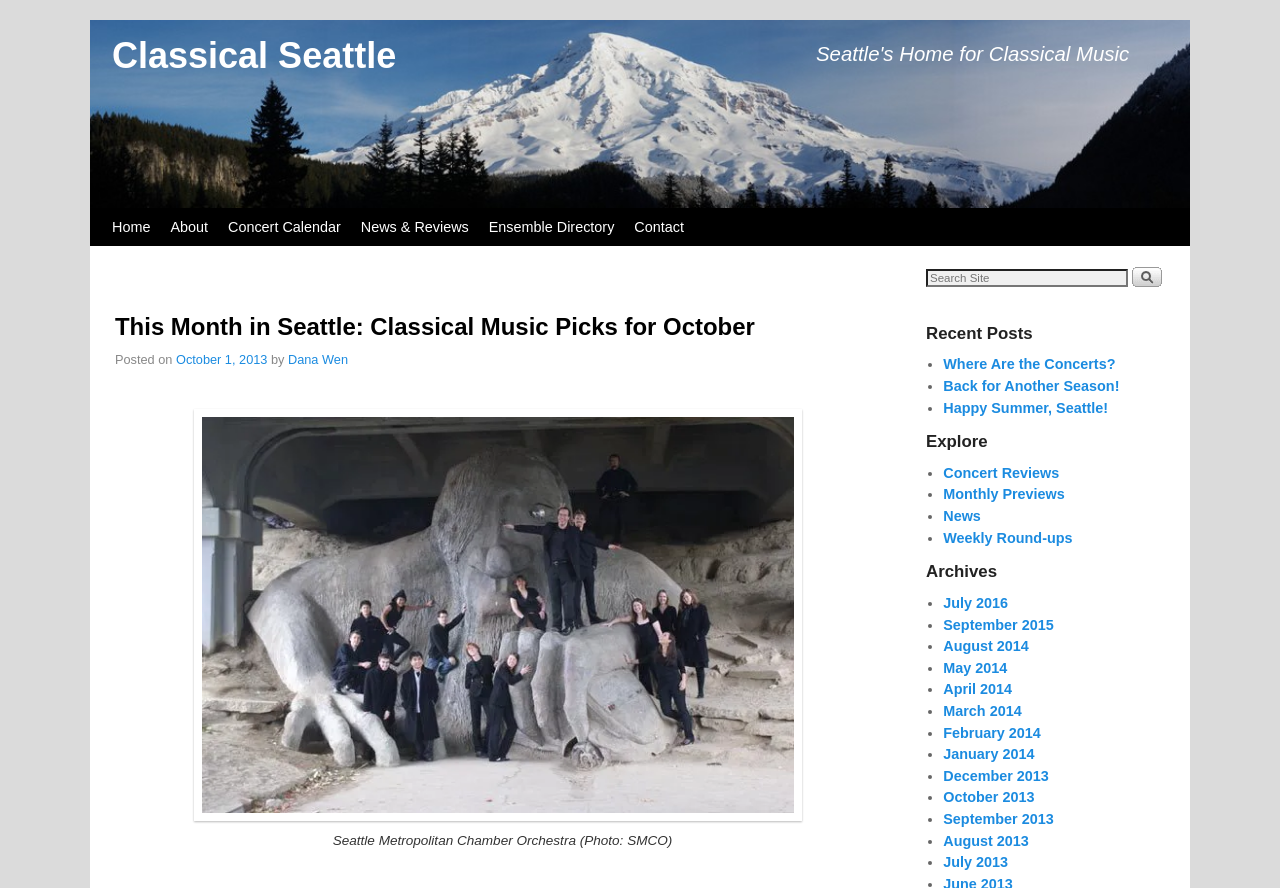Please use the details from the image to answer the following question comprehensively:
What is the name of the orchestra in the image?

The name of the orchestra in the image can be found in the image element with the description 'Seattle Metropolitan Chamber Orchestra (Photo: SMCO)' which is located below the title of the article.